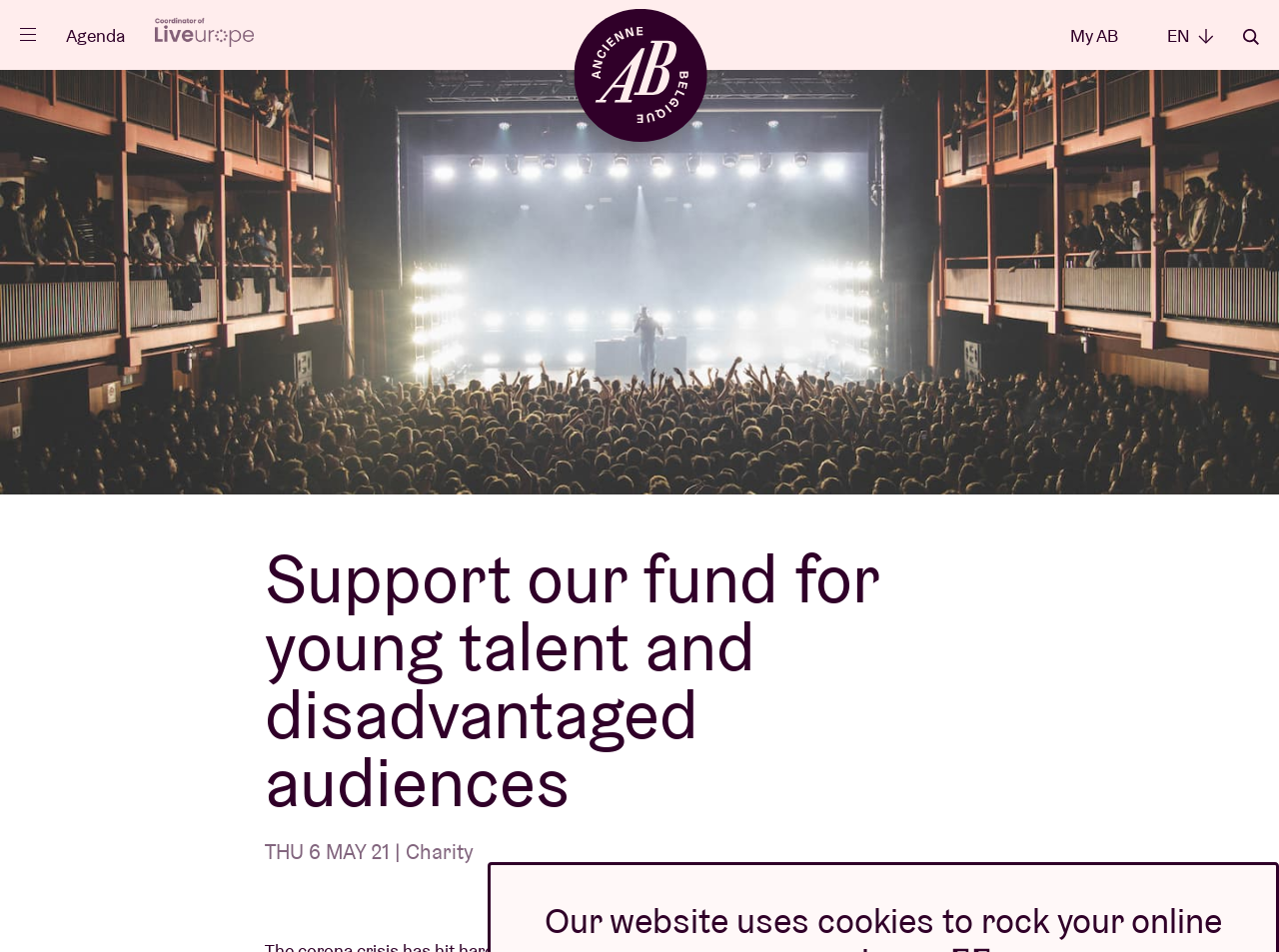From the screenshot, find the bounding box of the UI element matching this description: "Visitor info". Supply the bounding box coordinates in the form [left, top, right, bottom], each a float between 0 and 1.

[0.016, 0.404, 0.272, 0.498]